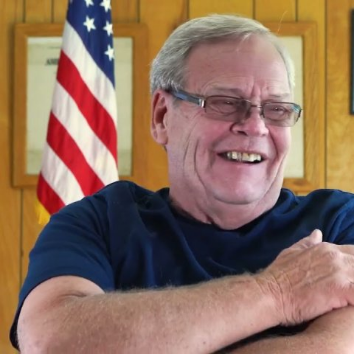Provide a one-word or short-phrase response to the question:
What is reflected in the man's glasses?

wisdom and experience